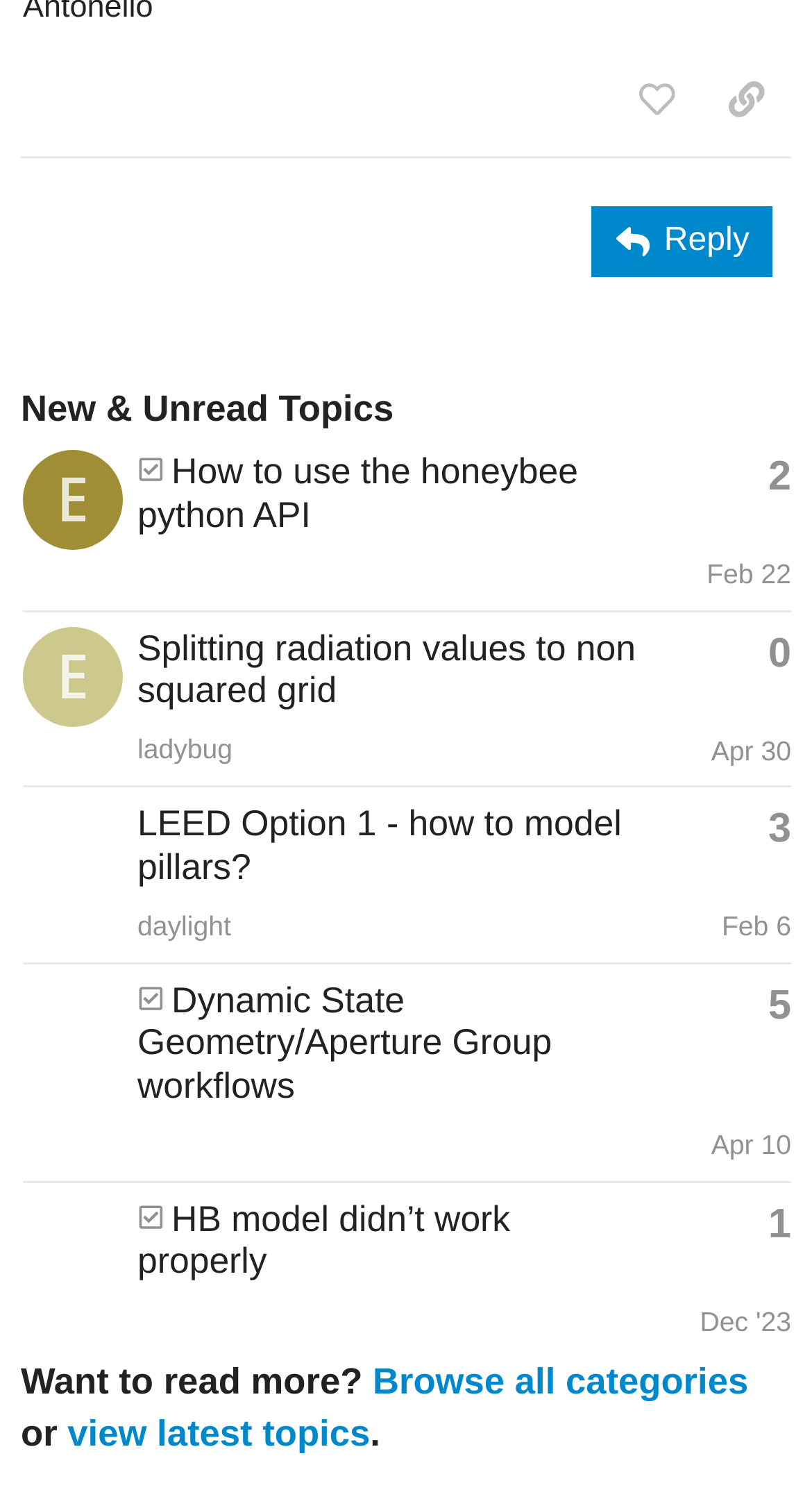For the following element description, predict the bounding box coordinates in the format (top-left x, top-left y, bottom-right x, bottom-right y). All values should be floating point numbers between 0 and 1. Description: Feb 6

[0.889, 0.603, 0.974, 0.624]